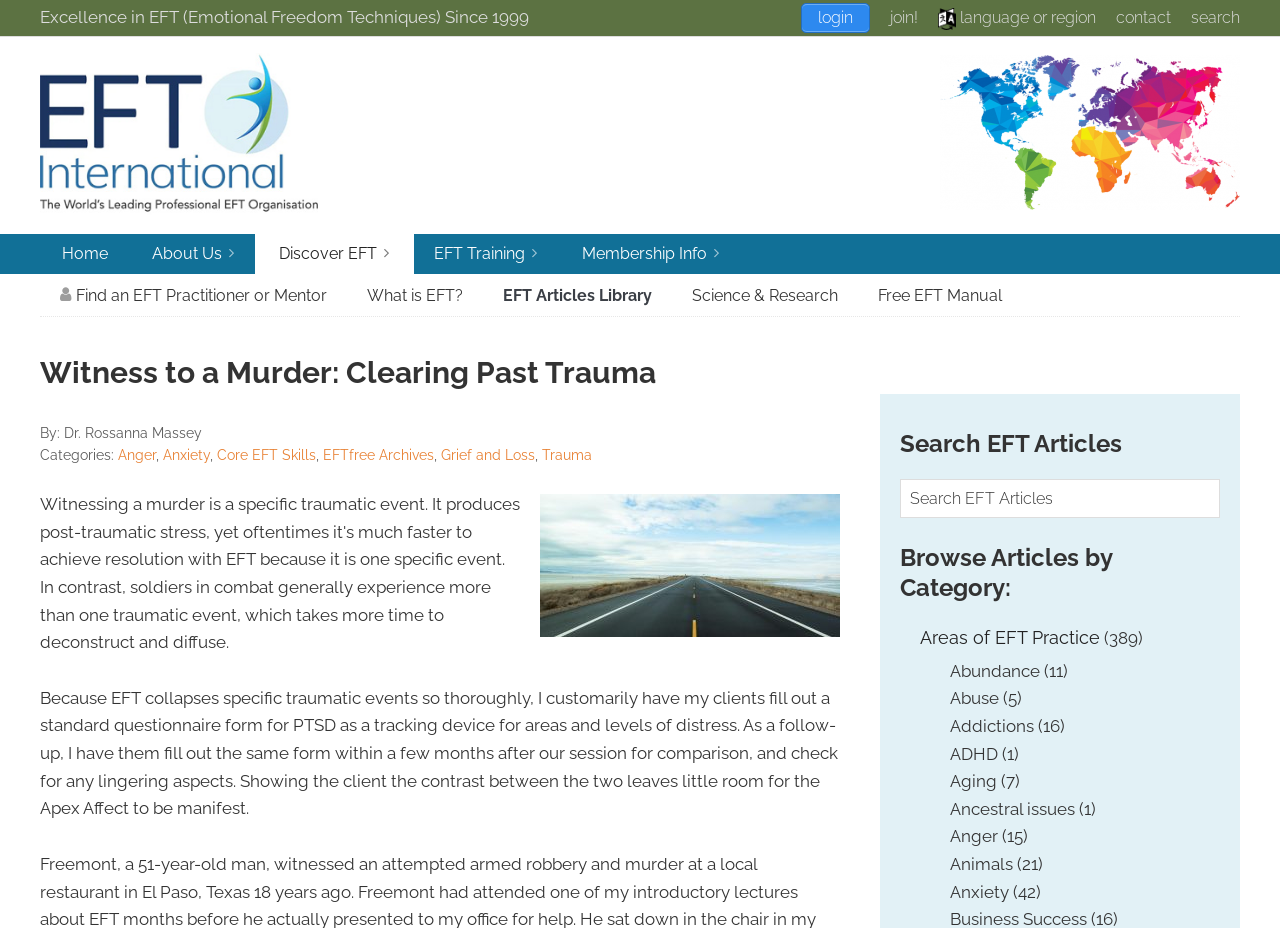How many articles are there in the 'Abundance' category?
Provide a thorough and detailed answer to the question.

The answer can be found in the section that lists articles by category, where it says 'Abundance (11)'.